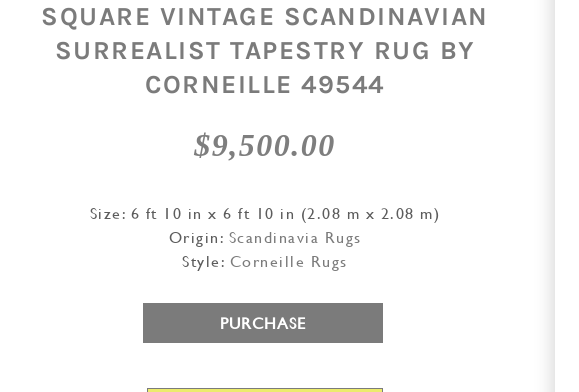What is the style of the rug?
Provide a detailed and well-explained answer to the question.

The rug's style is identified as Corneille Rugs, which is a specific design style characteristic of the renowned artist Corneille, known for his surrealist aesthetics and mid-century modern design.